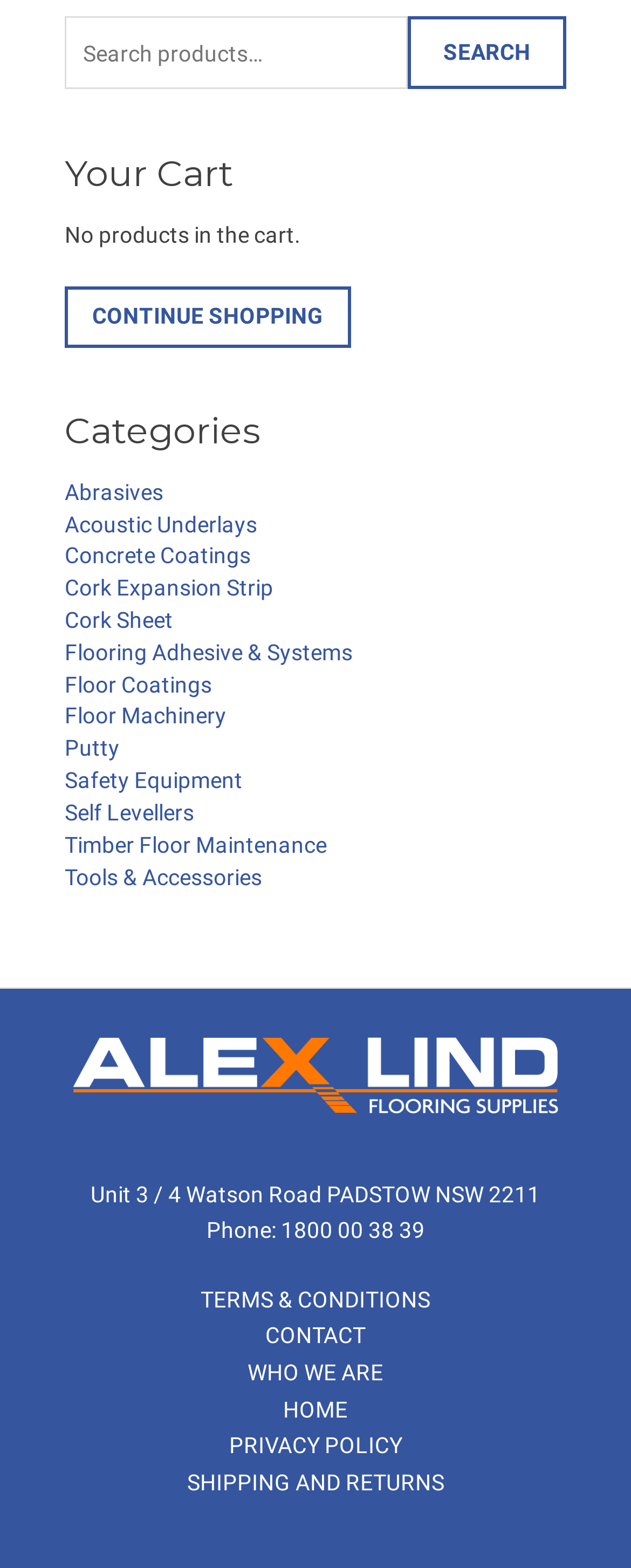Please identify the bounding box coordinates of the clickable area that will allow you to execute the instruction: "Visit the Facebook page".

None